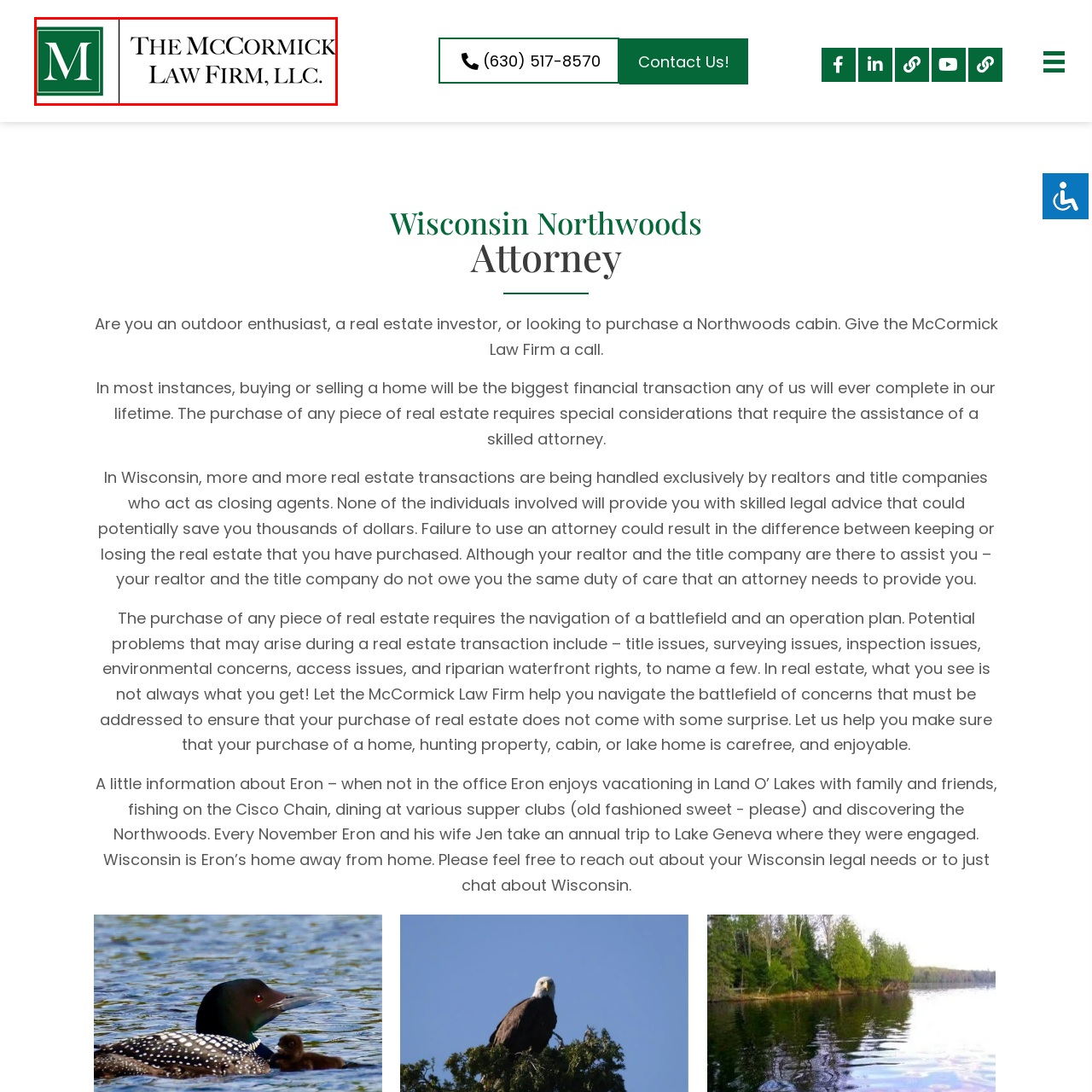What region does the law firm primarily serve?
Inspect the image indicated by the red outline and answer the question with a single word or short phrase.

Northwoods area